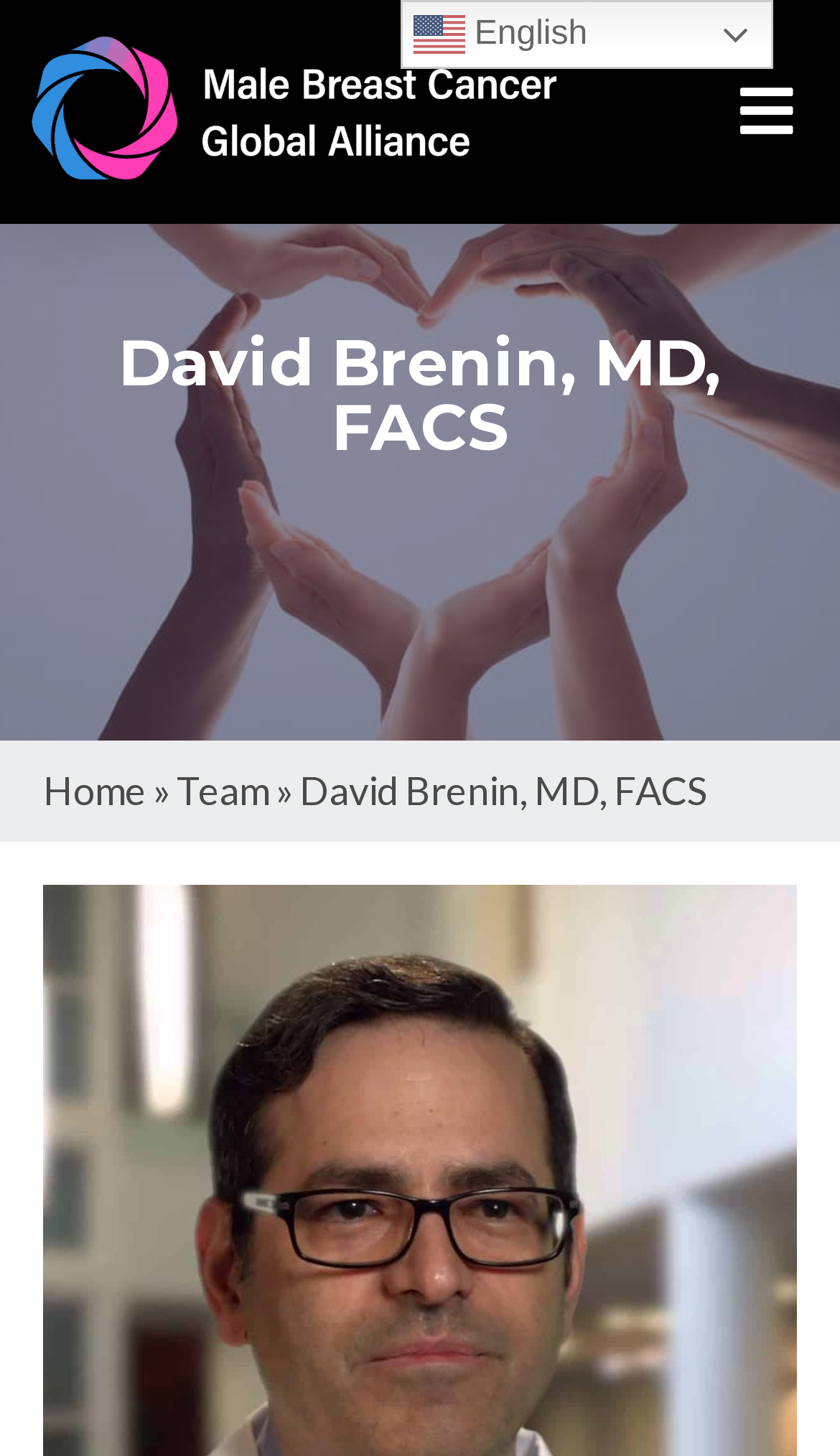Given the following UI element description: "Team", find the bounding box coordinates in the webpage screenshot.

[0.21, 0.526, 0.321, 0.559]